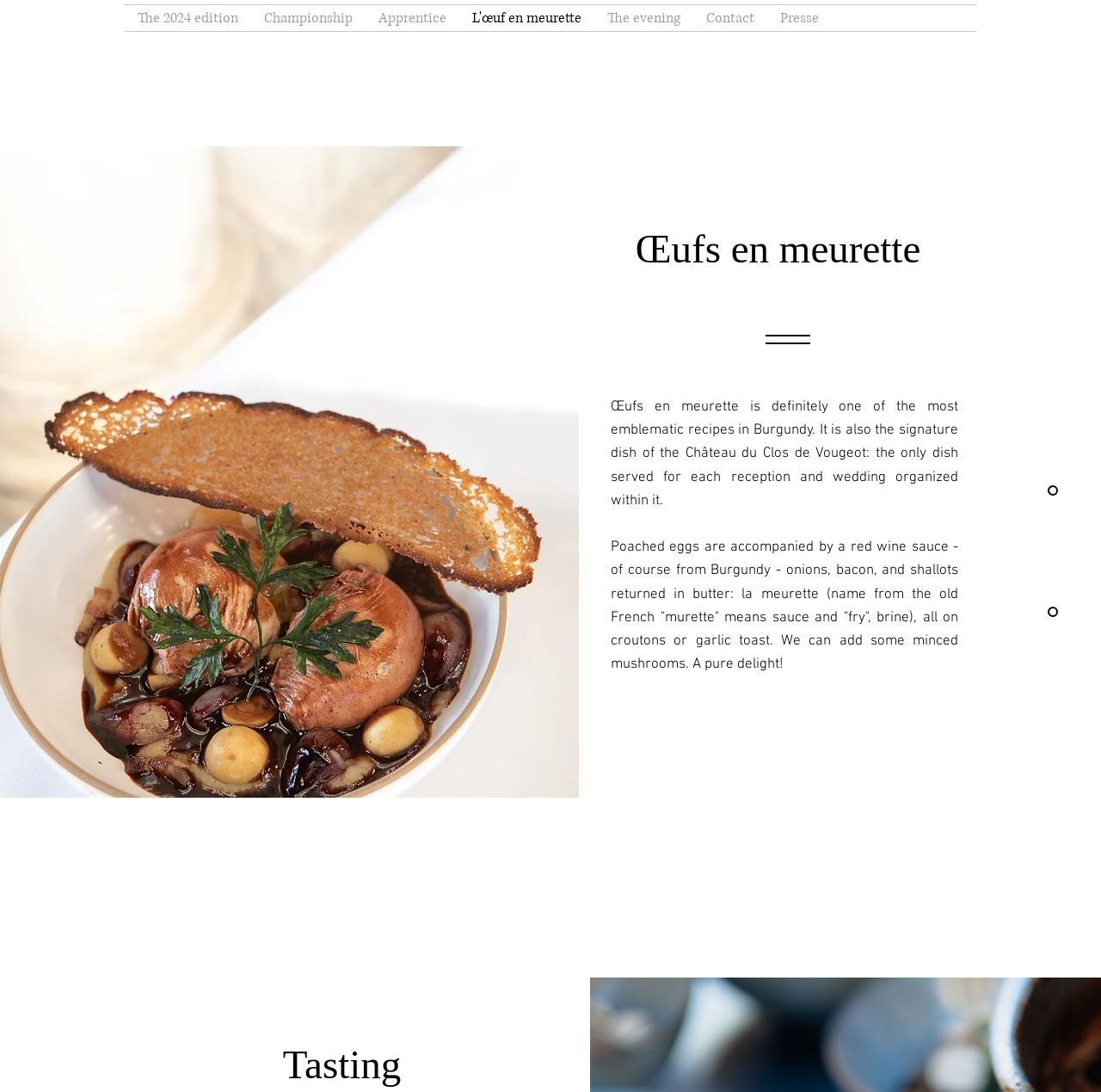What is the name of the castle mentioned on this webpage?
Based on the image content, provide your answer in one word or a short phrase.

Château du Clos de Vougeot